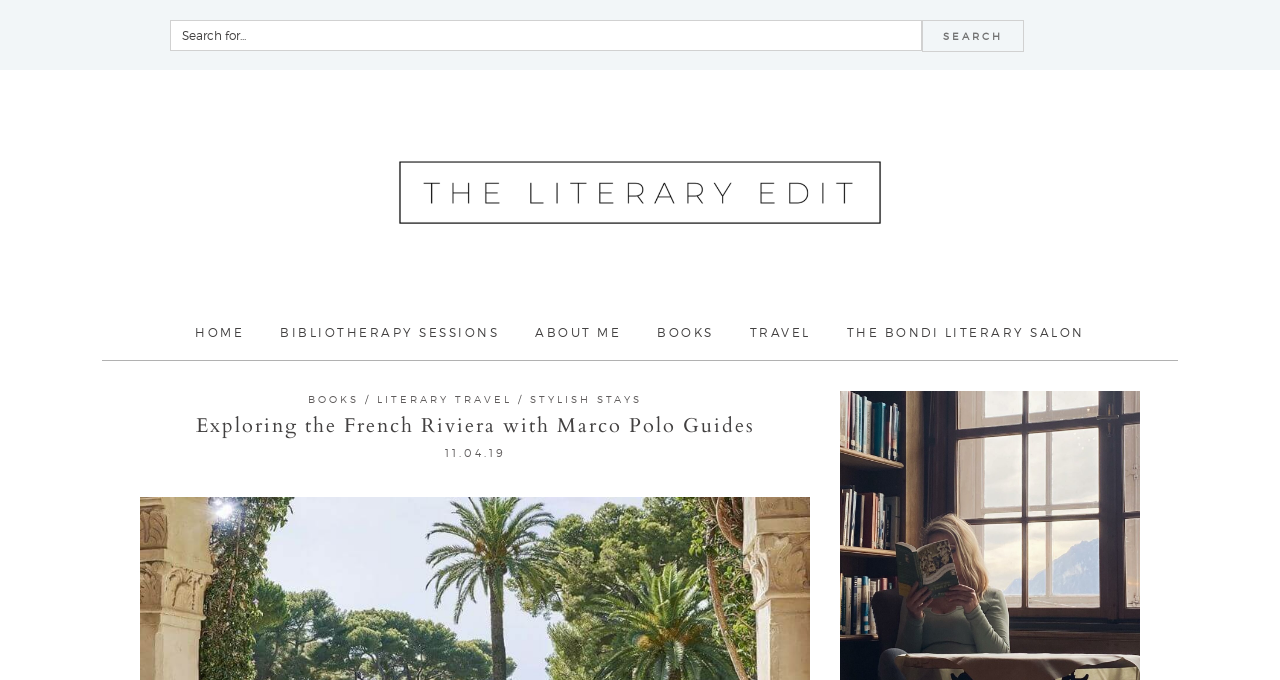Locate the bounding box of the UI element with the following description: "parent_node: Search for: value="Search"".

[0.72, 0.029, 0.8, 0.076]